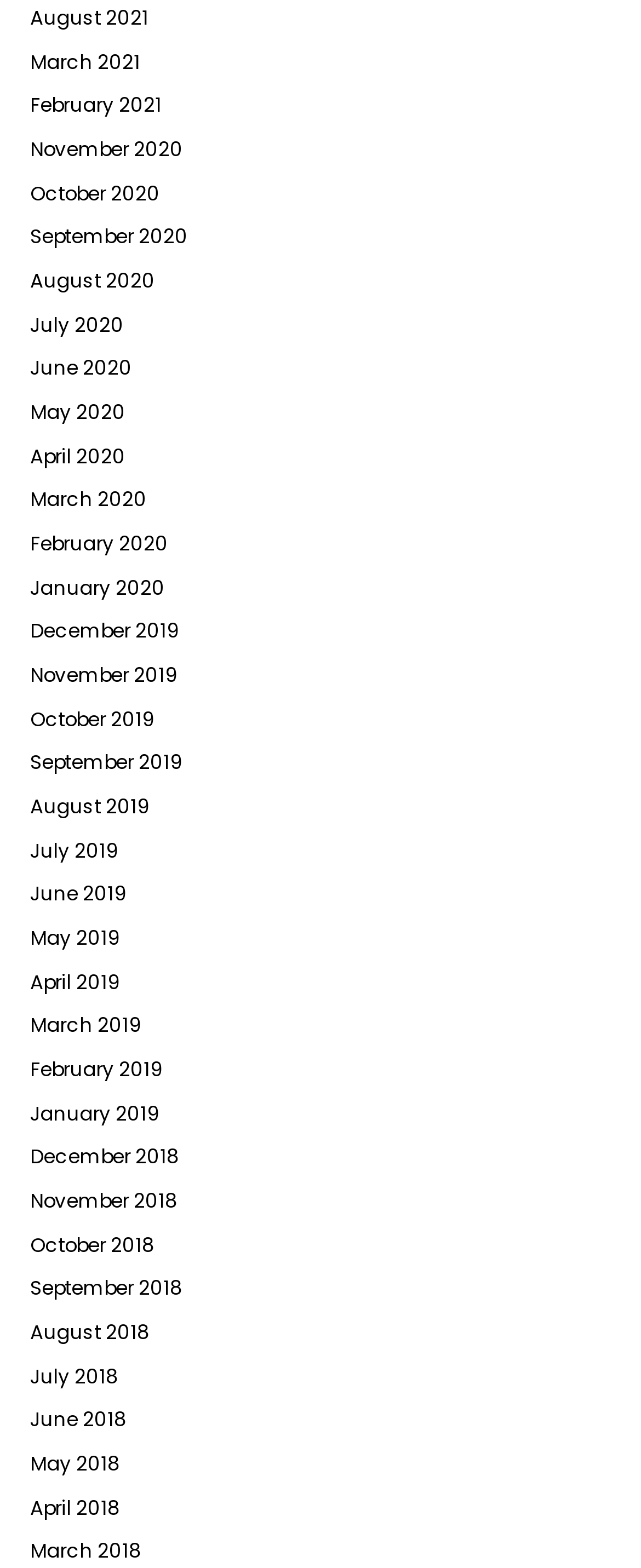Please determine the bounding box coordinates of the element to click on in order to accomplish the following task: "view August 2021". Ensure the coordinates are four float numbers ranging from 0 to 1, i.e., [left, top, right, bottom].

[0.047, 0.003, 0.231, 0.02]